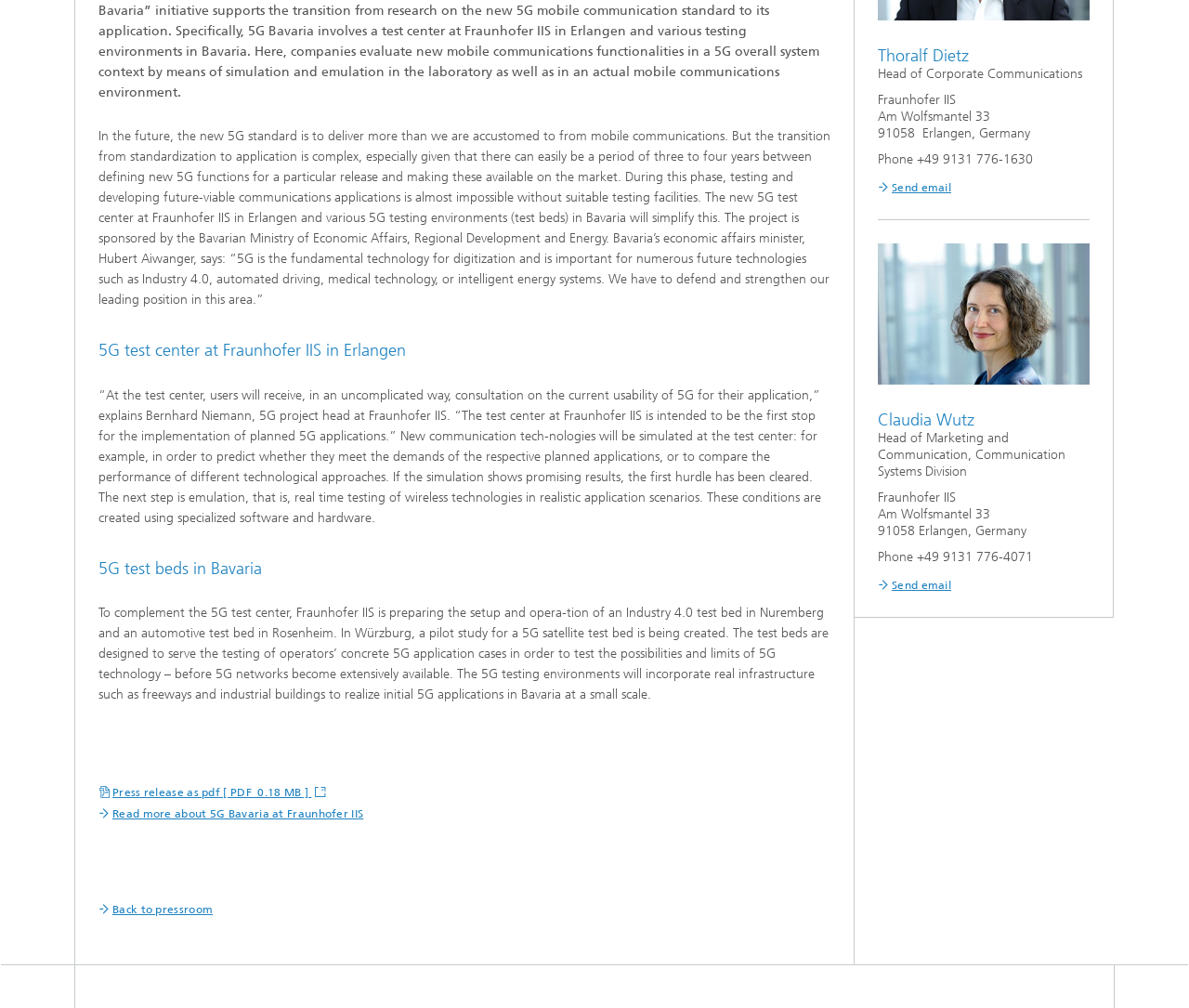Determine the bounding box coordinates of the UI element that matches the following description: "eResourcing". The coordinates should be four float numbers between 0 and 1 in the format [left, top, right, bottom].

[0.102, 0.012, 0.262, 0.058]